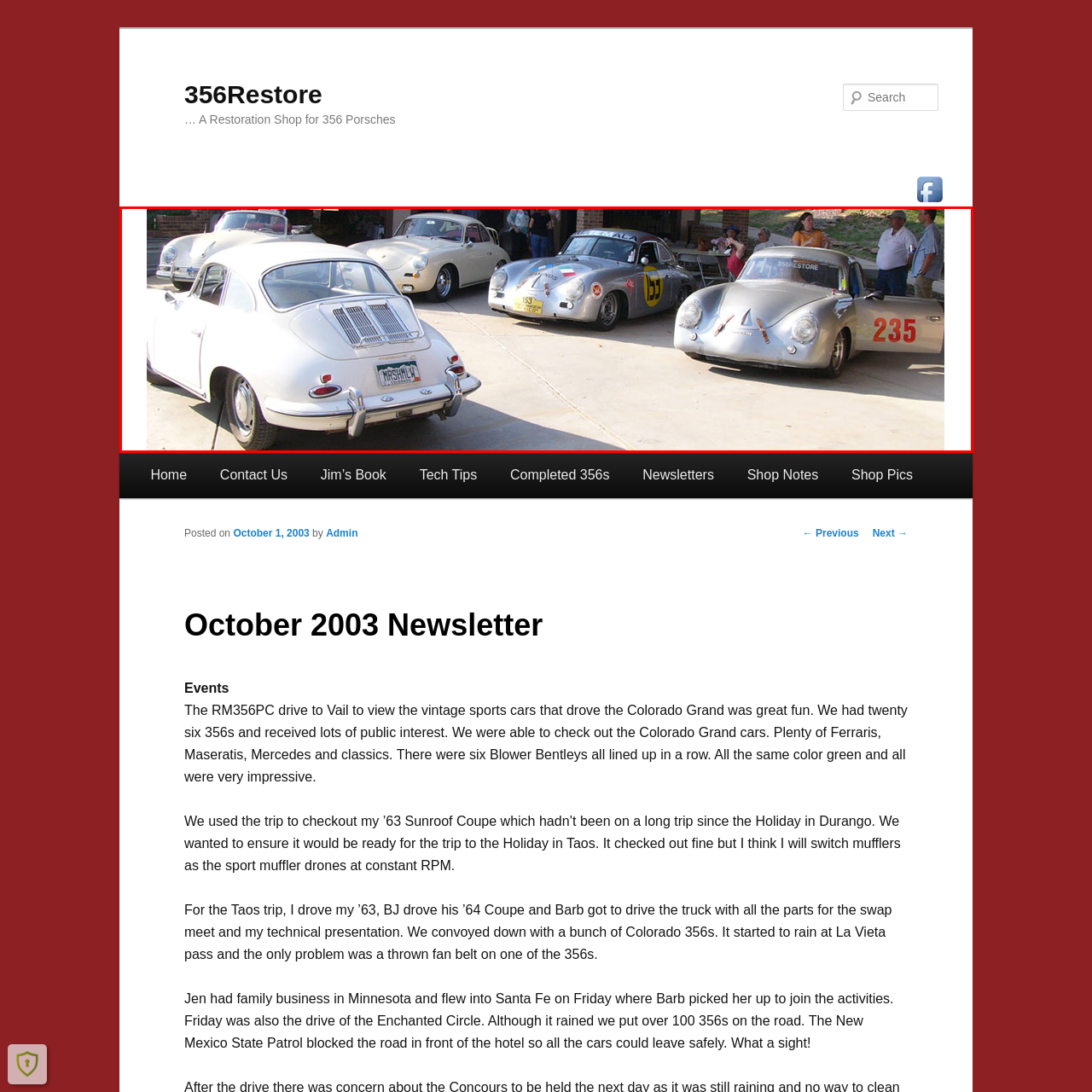Describe in detail the visual content enclosed by the red bounding box.

The image captures a lively scene featuring several classic Porsche 356 cars parked in a spacious garage area. In the foreground, a pristine white 356 stands out, showcasing its elegant design with characteristic round tail lights and a sloping rear. Behind it, two silver 356 models are prominently displayed, each adorned with racing numbers—one with the number "135" and the other "235"—highlighting their connection to motorsport culture.

The background reveals additional Porsche models, hinting at a gathering of enthusiasts. A few individuals can be seen conversing and enjoying the atmosphere, suggesting a community passion for these vintage automobiles. This image encapsulates the charm and heritage of the Porsche 356, celebrating both its aesthetic appeal and its significance in automotive history, particularly during events that unite enthusiasts and collectors.